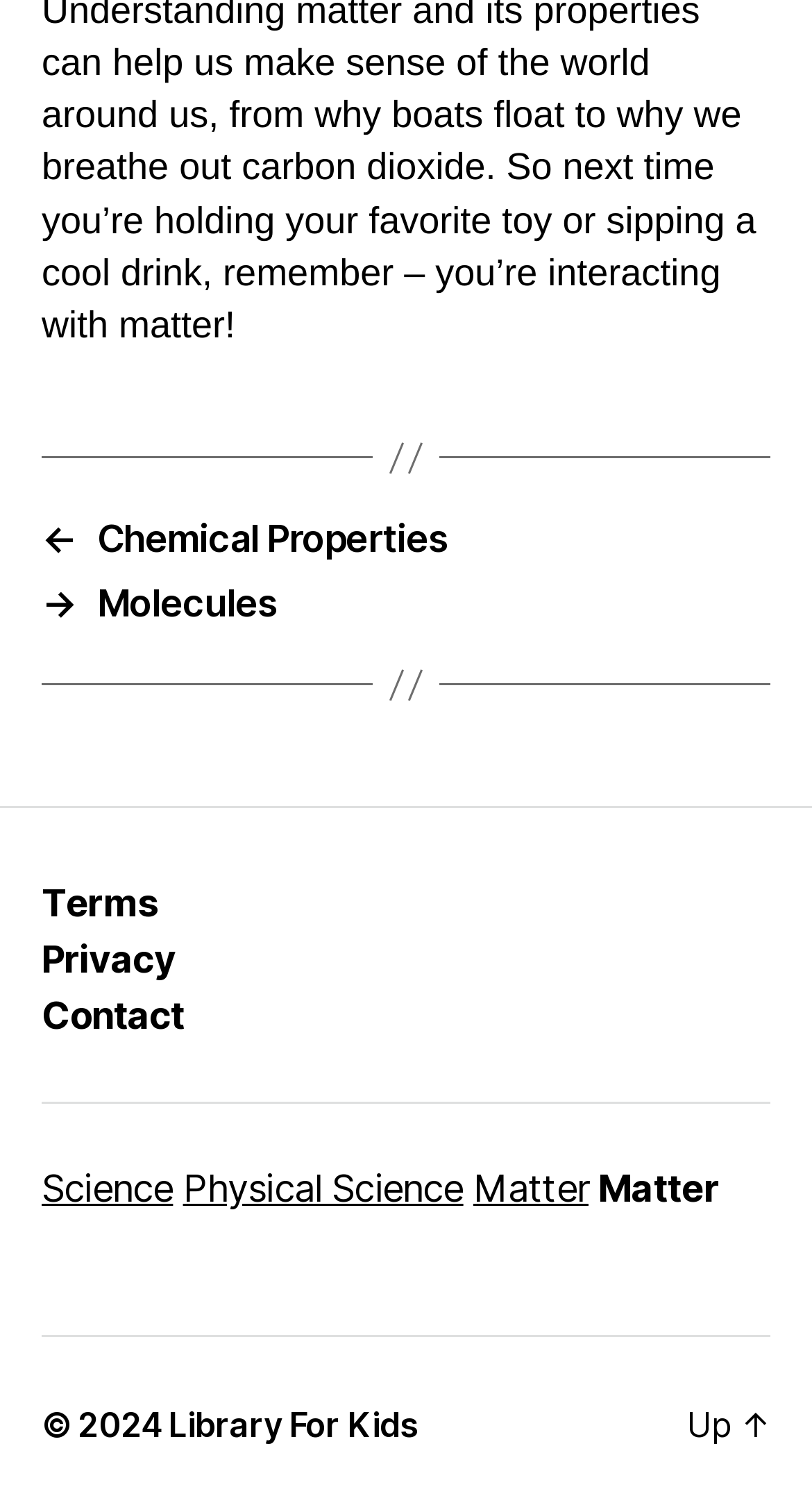Find the bounding box coordinates of the clickable area that will achieve the following instruction: "view news releases".

None